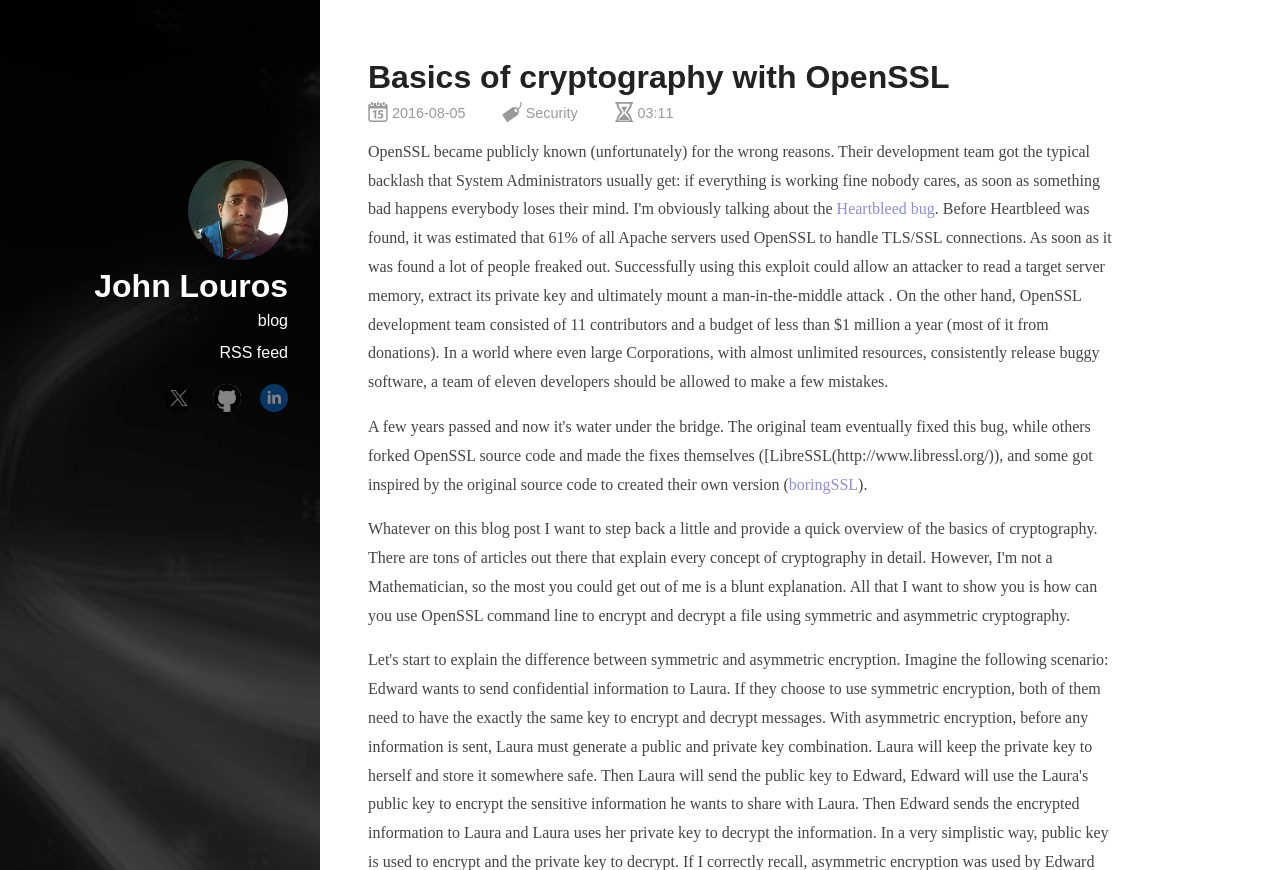Can you find the bounding box coordinates for the element to click on to achieve the instruction: "go to blog"?

[0.201, 0.358, 0.225, 0.378]